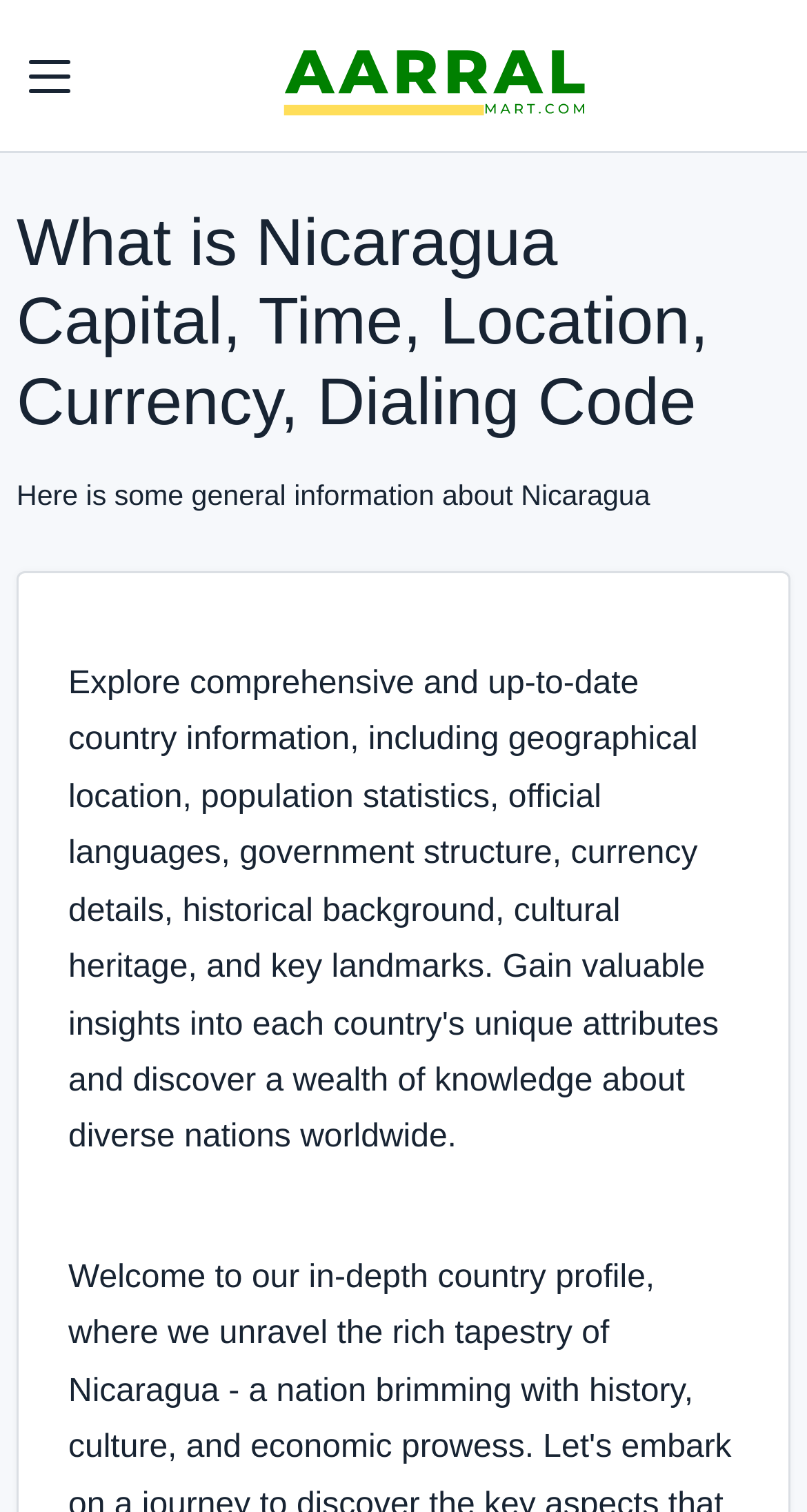Can you identify and provide the main heading of the webpage?

What is Nicaragua Capital, Time, Location, Currency, Dialing Code